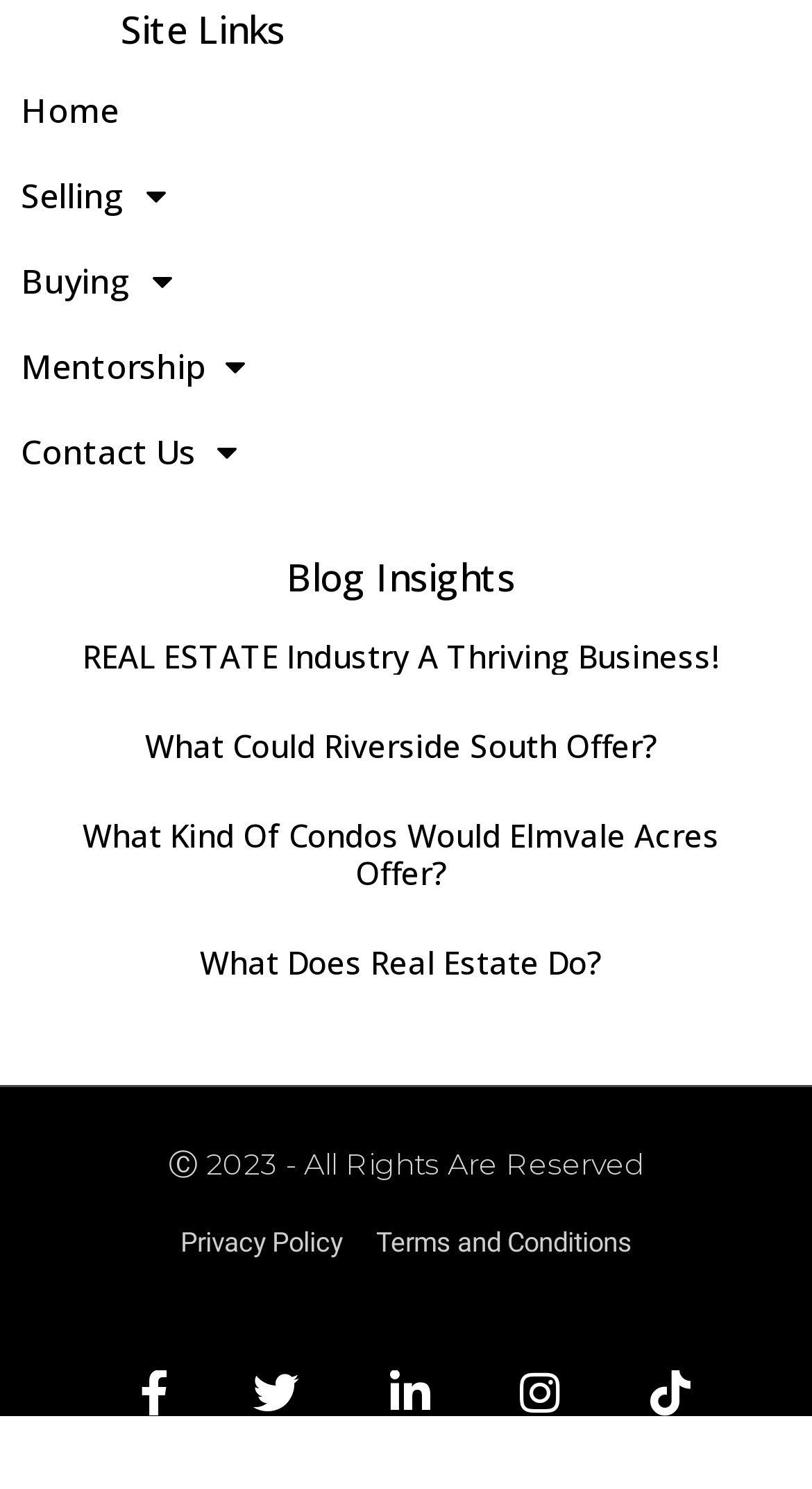Please specify the bounding box coordinates of the clickable region to carry out the following instruction: "Explore Selling". The coordinates should be four float numbers between 0 and 1, in the format [left, top, right, bottom].

[0.026, 0.117, 0.474, 0.145]